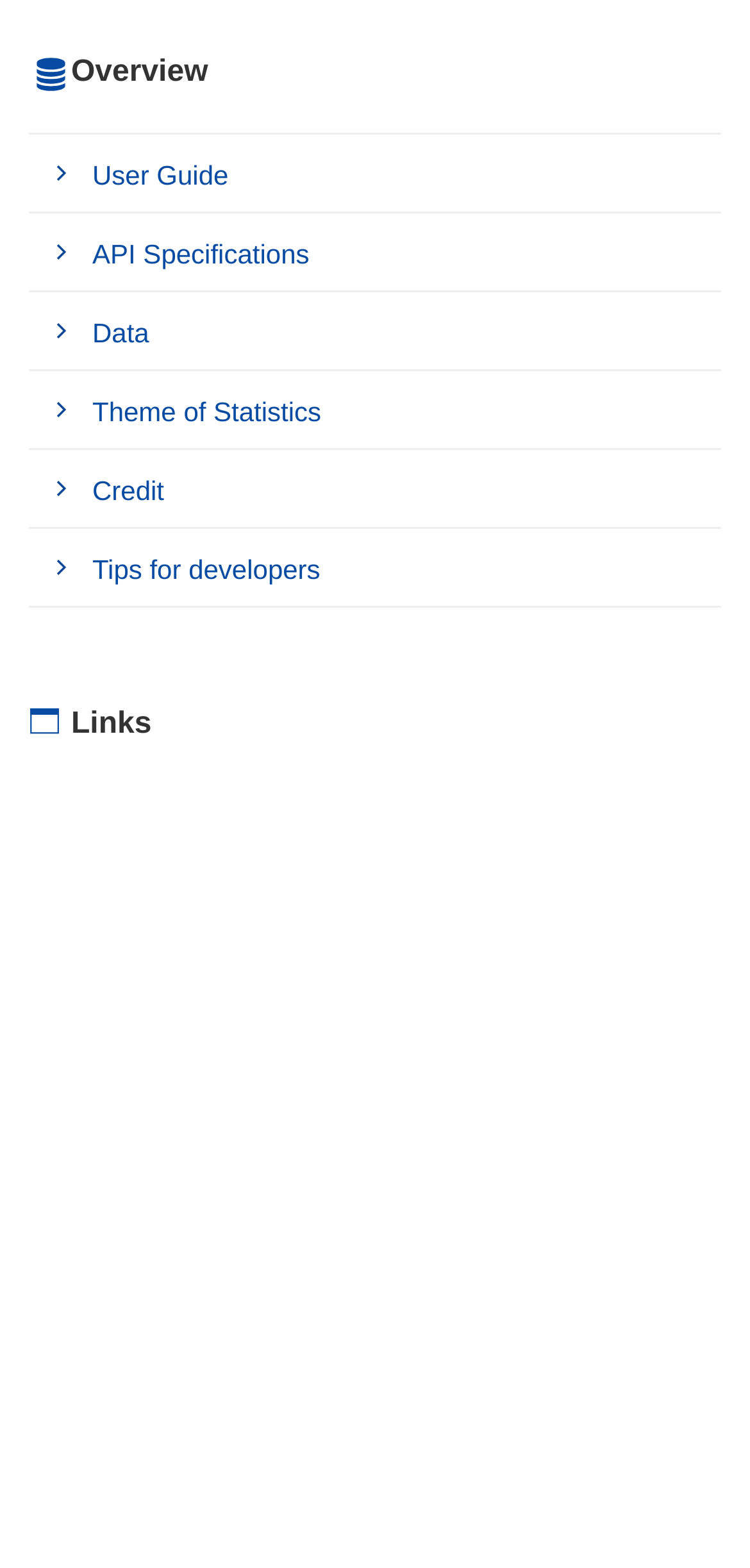From the webpage screenshot, predict the bounding box coordinates (top-left x, top-left y, bottom-right x, bottom-right y) for the UI element described here: Data

[0.038, 0.187, 0.962, 0.237]